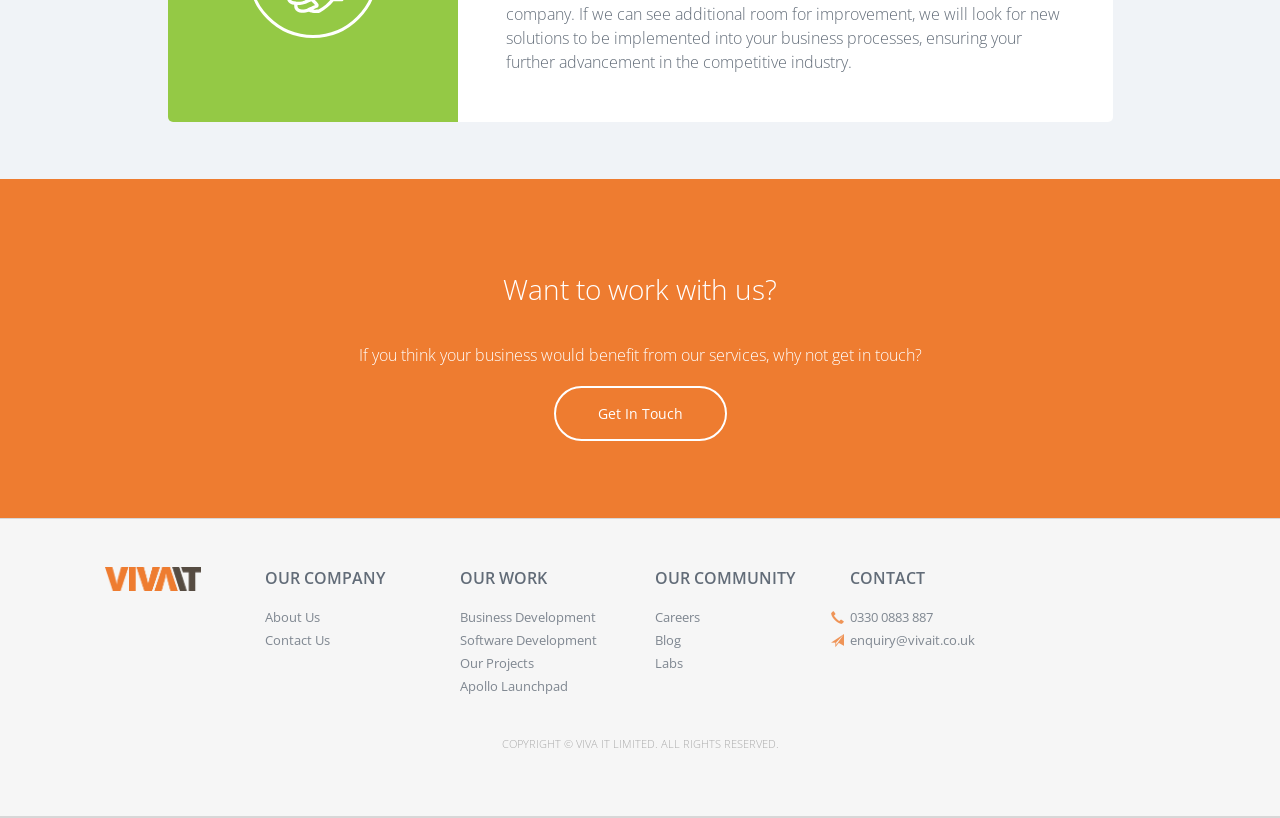Identify the bounding box coordinates of the clickable region necessary to fulfill the following instruction: "Contact the company via phone". The bounding box coordinates should be four float numbers between 0 and 1, i.e., [left, top, right, bottom].

[0.664, 0.743, 0.729, 0.765]